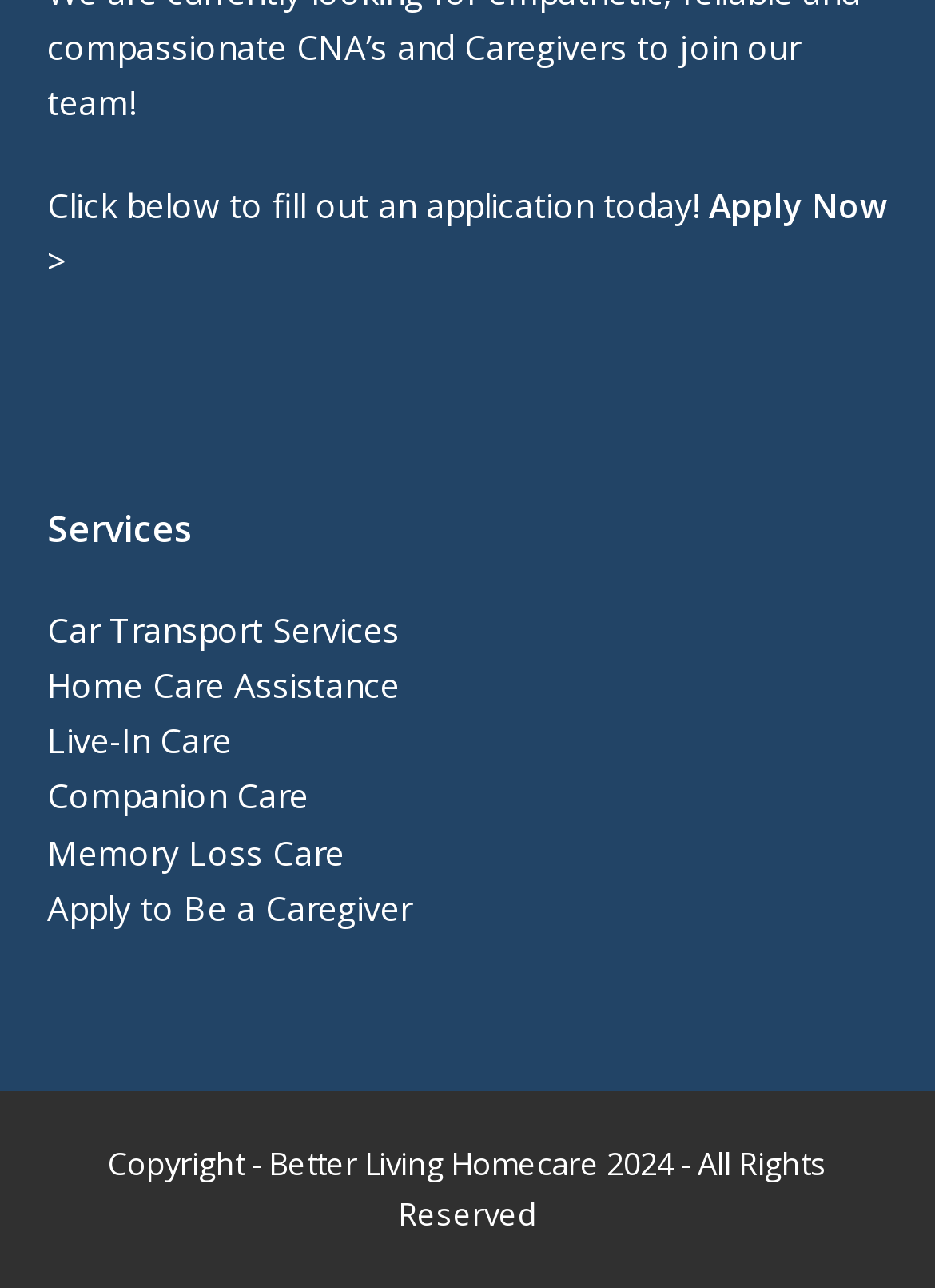Kindly determine the bounding box coordinates for the clickable area to achieve the given instruction: "Visit Better Living Homecare".

[0.269, 0.886, 0.641, 0.919]